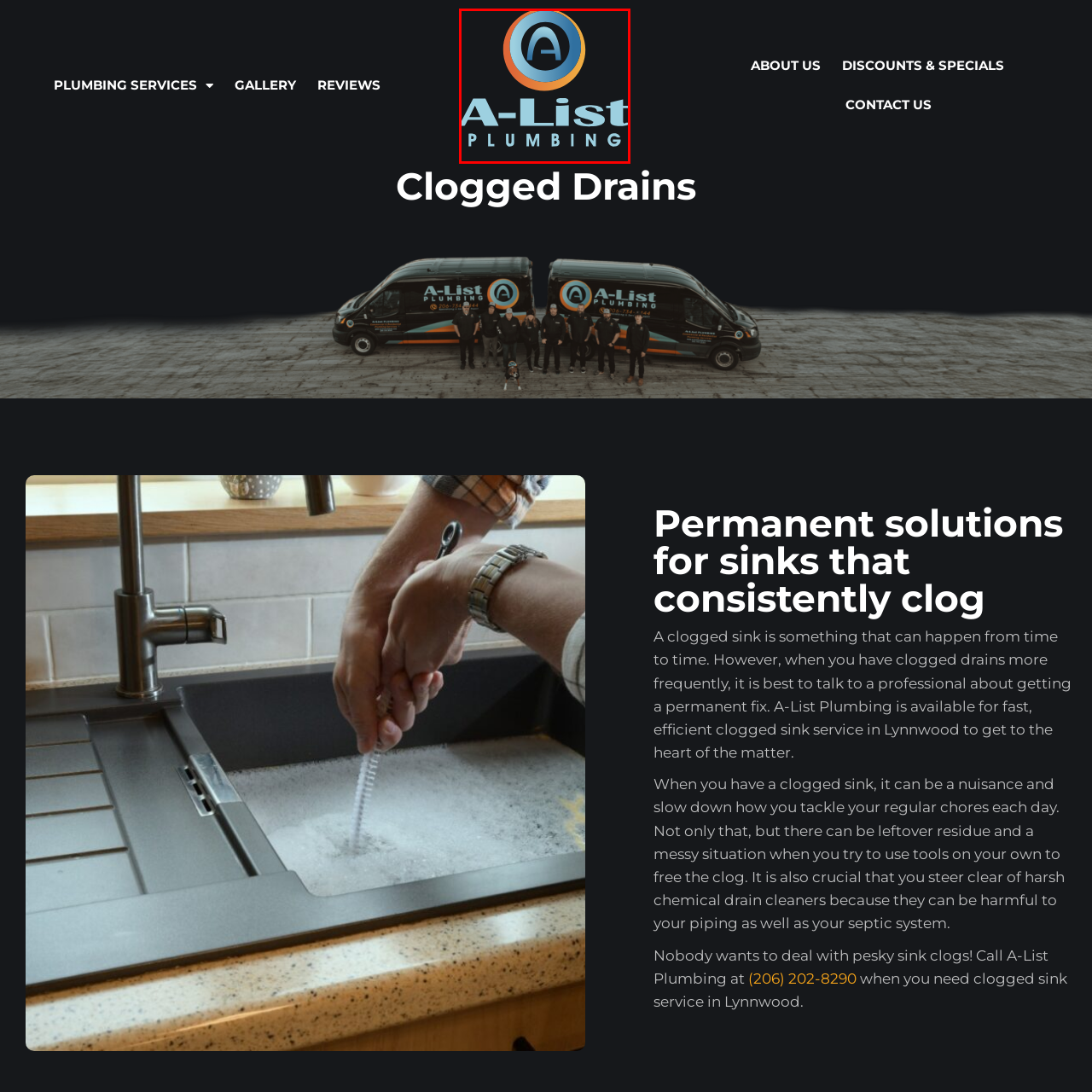Direct your attention to the image within the red bounding box and respond with a detailed answer to the following question, using the image as your reference: What shape encircles the stylized letter 'A'?

The caption describes the logo as having a stylized letter 'A' encircled by a gradient ring, which is a distinctive design element that adds to the logo's visual appeal.